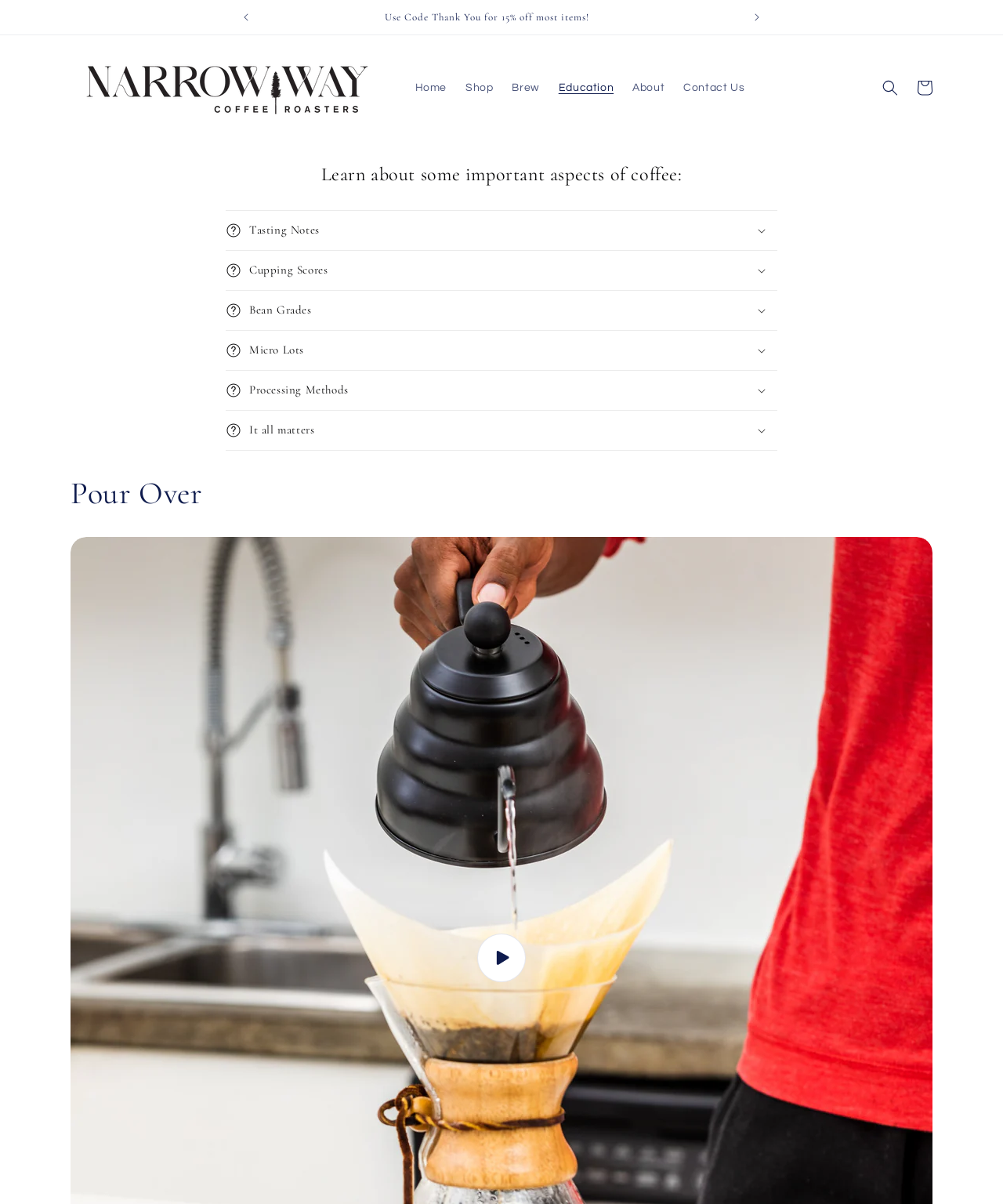Using the description "Brew", locate and provide the bounding box of the UI element.

[0.501, 0.059, 0.547, 0.087]